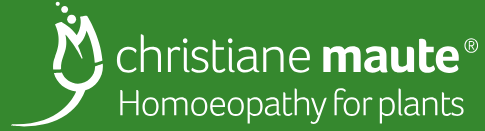What is the focus of Christiane Maute's services?
Please look at the screenshot and answer in one word or a short phrase.

natural remedies